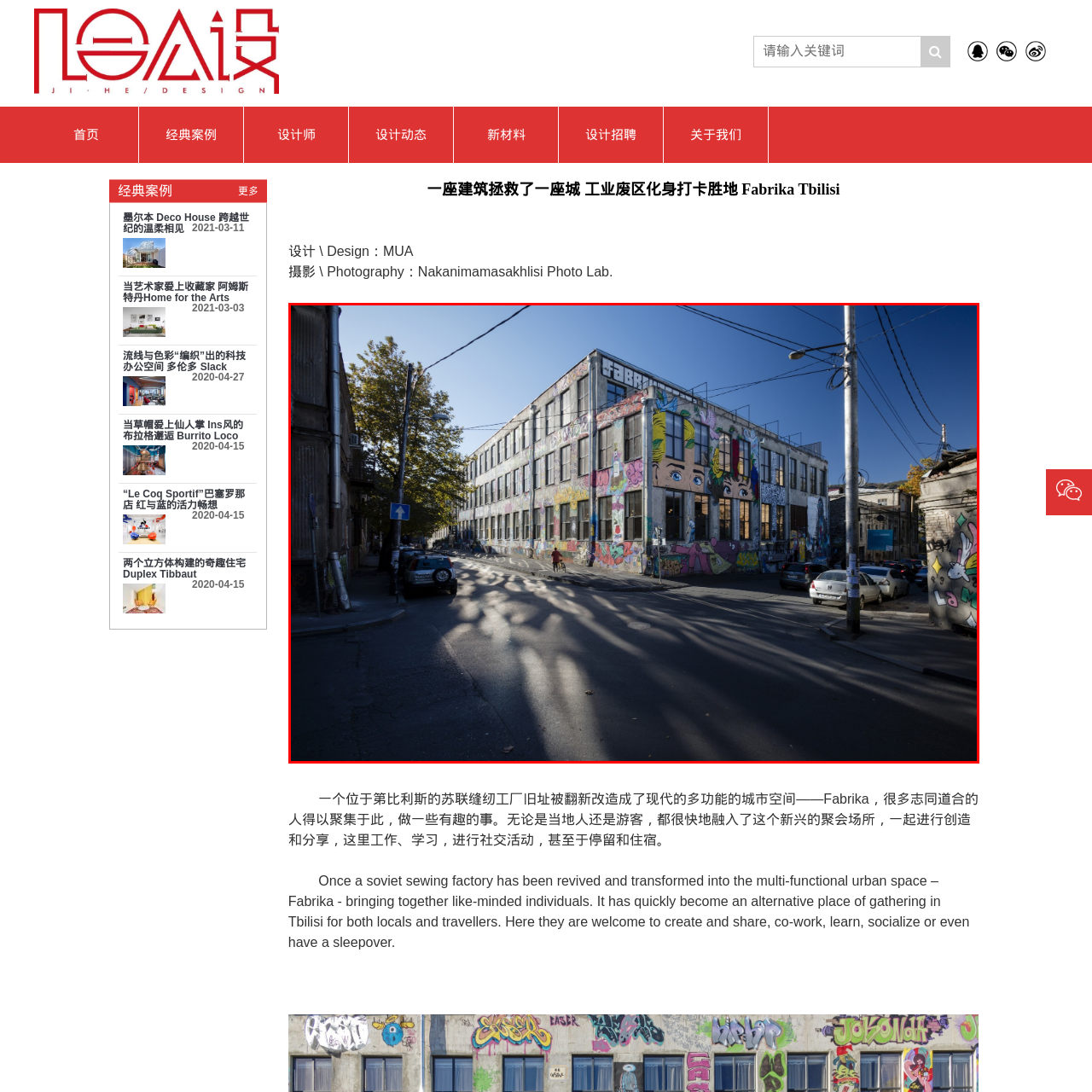Look at the image marked by the red box and respond with a single word or phrase: What is the purpose of the building now?

Creative hub